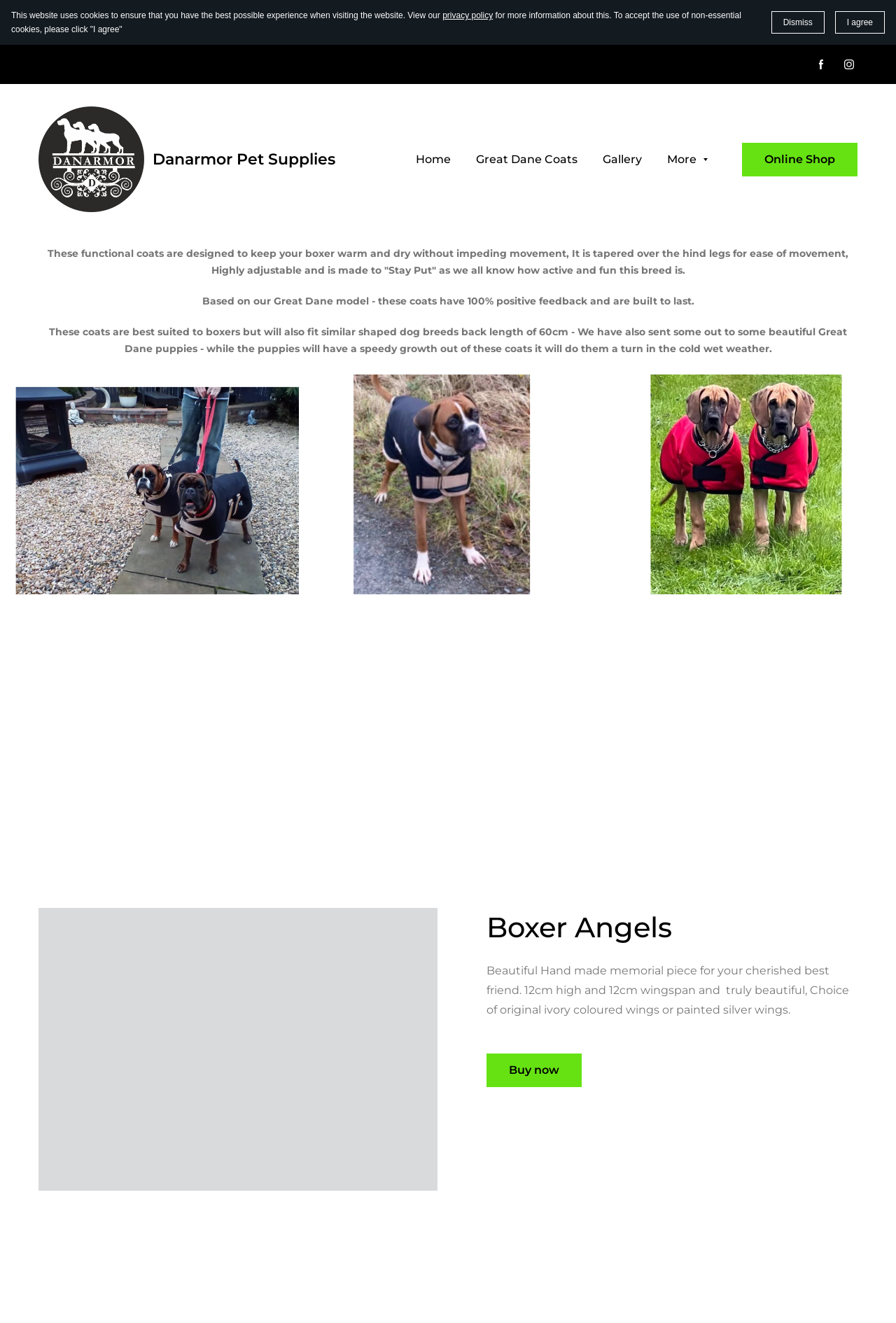Bounding box coordinates are specified in the format (top-left x, top-left y, bottom-right x, bottom-right y). All values are floating point numbers bounded between 0 and 1. Please provide the bounding box coordinate of the region this sentence describes: Audio Video Equipment

None